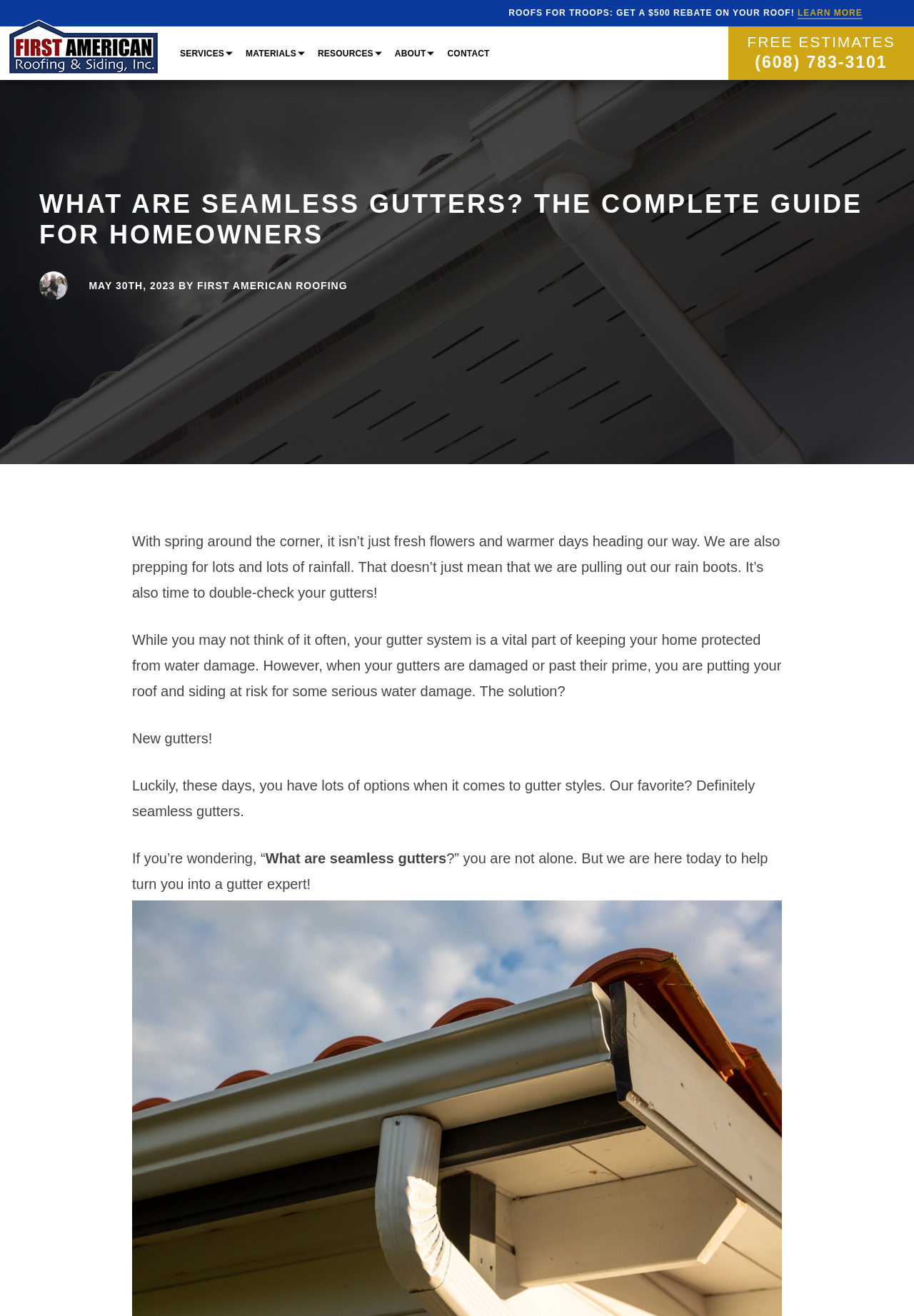What is the phone number for free estimates?
Please ensure your answer is as detailed and informative as possible.

I found the phone number by looking at the top-right section of the webpage, where it says 'FREE ESTIMATES' and has a link with the phone number '(608) 783-3101'.